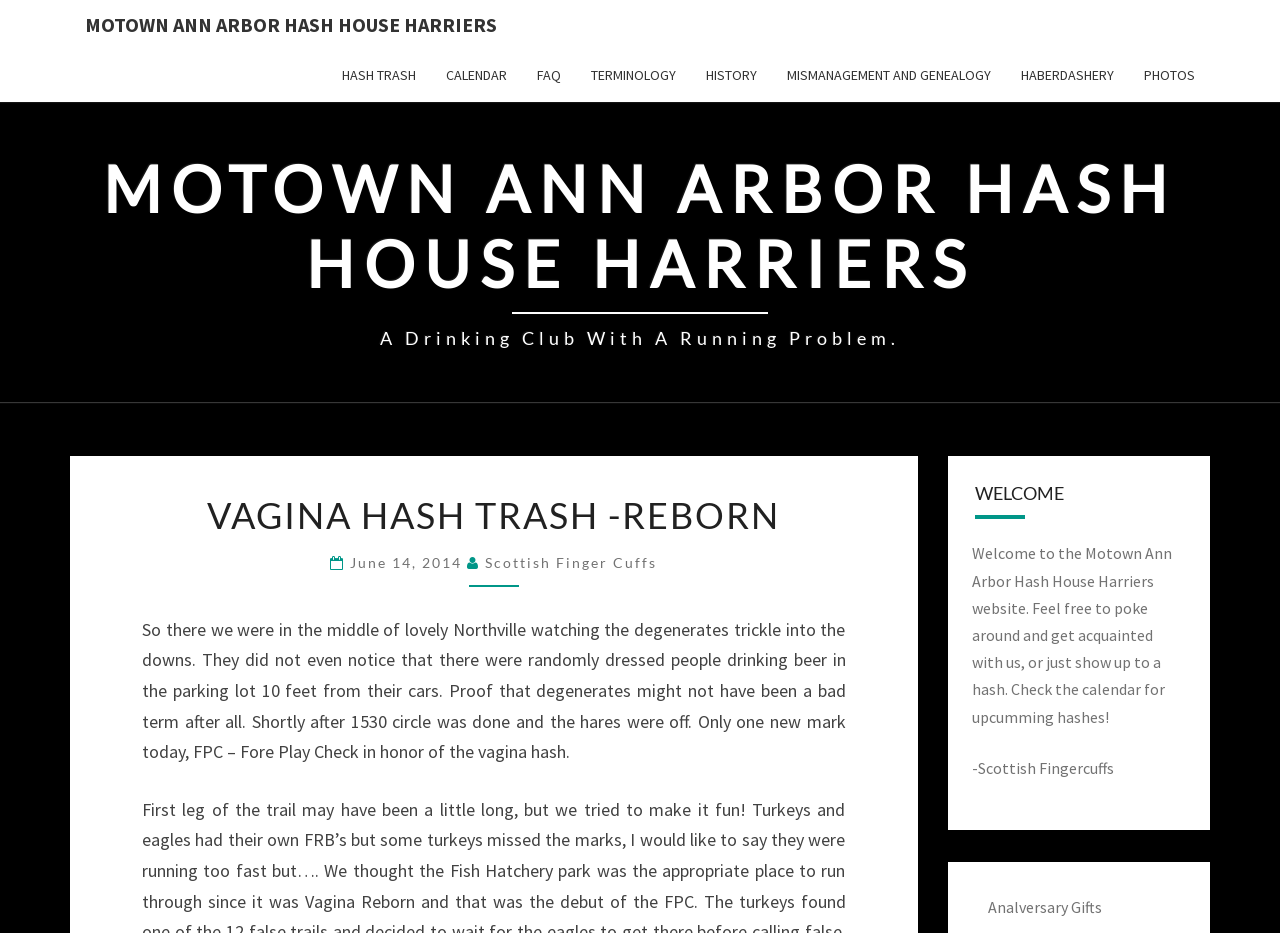Find the bounding box coordinates of the clickable element required to execute the following instruction: "View the CALENDAR". Provide the coordinates as four float numbers between 0 and 1, i.e., [left, top, right, bottom].

[0.337, 0.054, 0.408, 0.109]